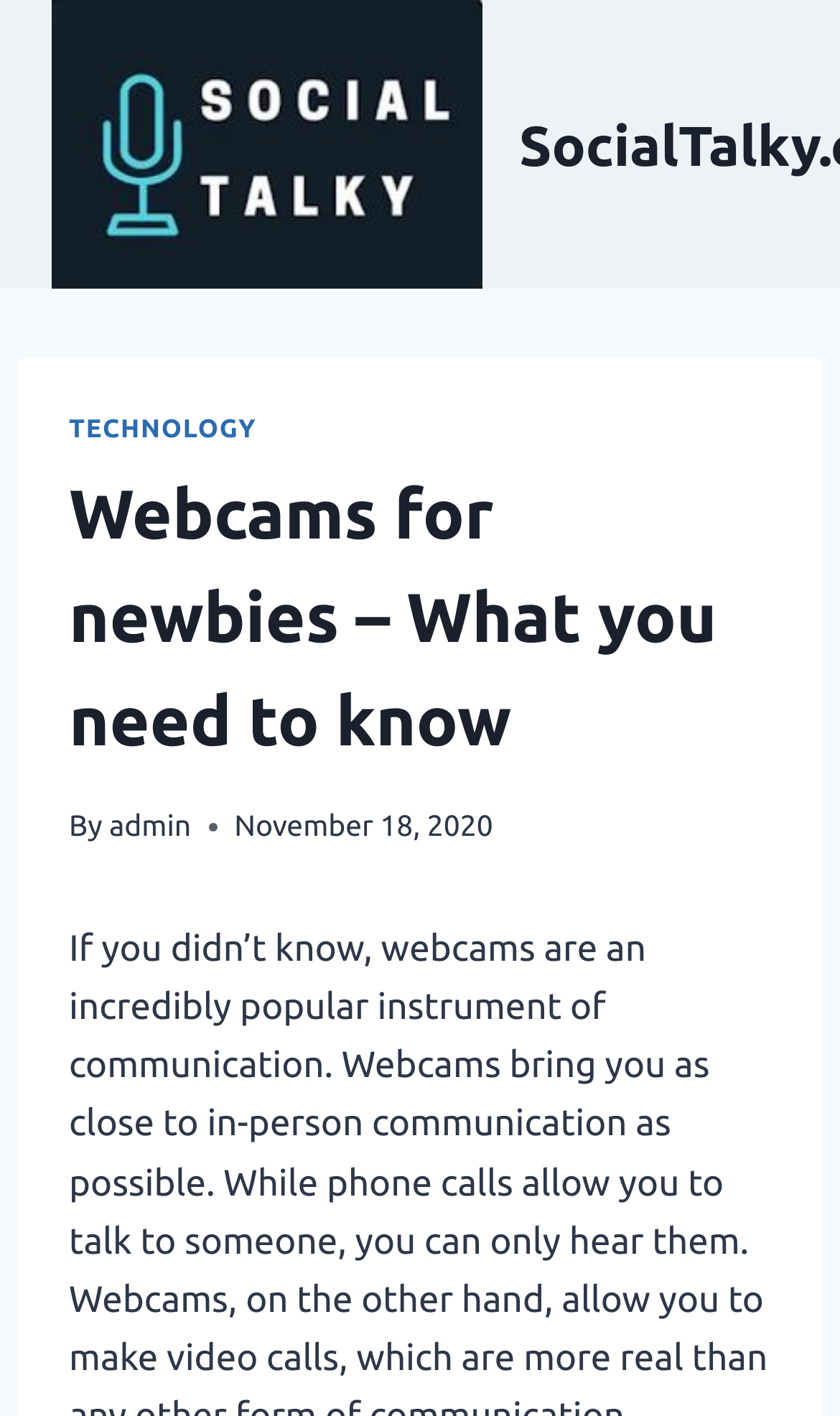Extract the bounding box coordinates for the UI element described by the text: "admin". The coordinates should be in the form of [left, top, right, bottom] with values between 0 and 1.

[0.13, 0.57, 0.228, 0.595]